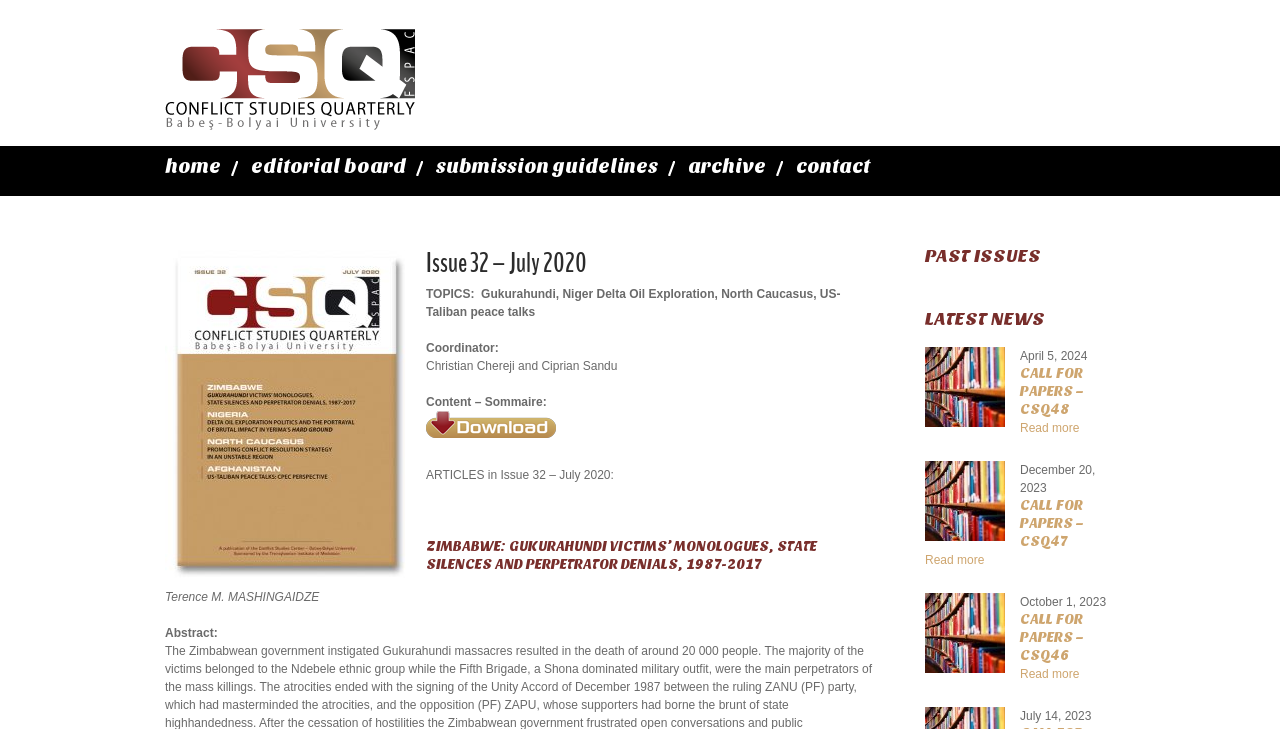Based on the element description: "parent_node: 0 aria-label="Like Button"", identify the UI element and provide its bounding box coordinates. Use four float numbers between 0 and 1, [left, top, right, bottom].

None